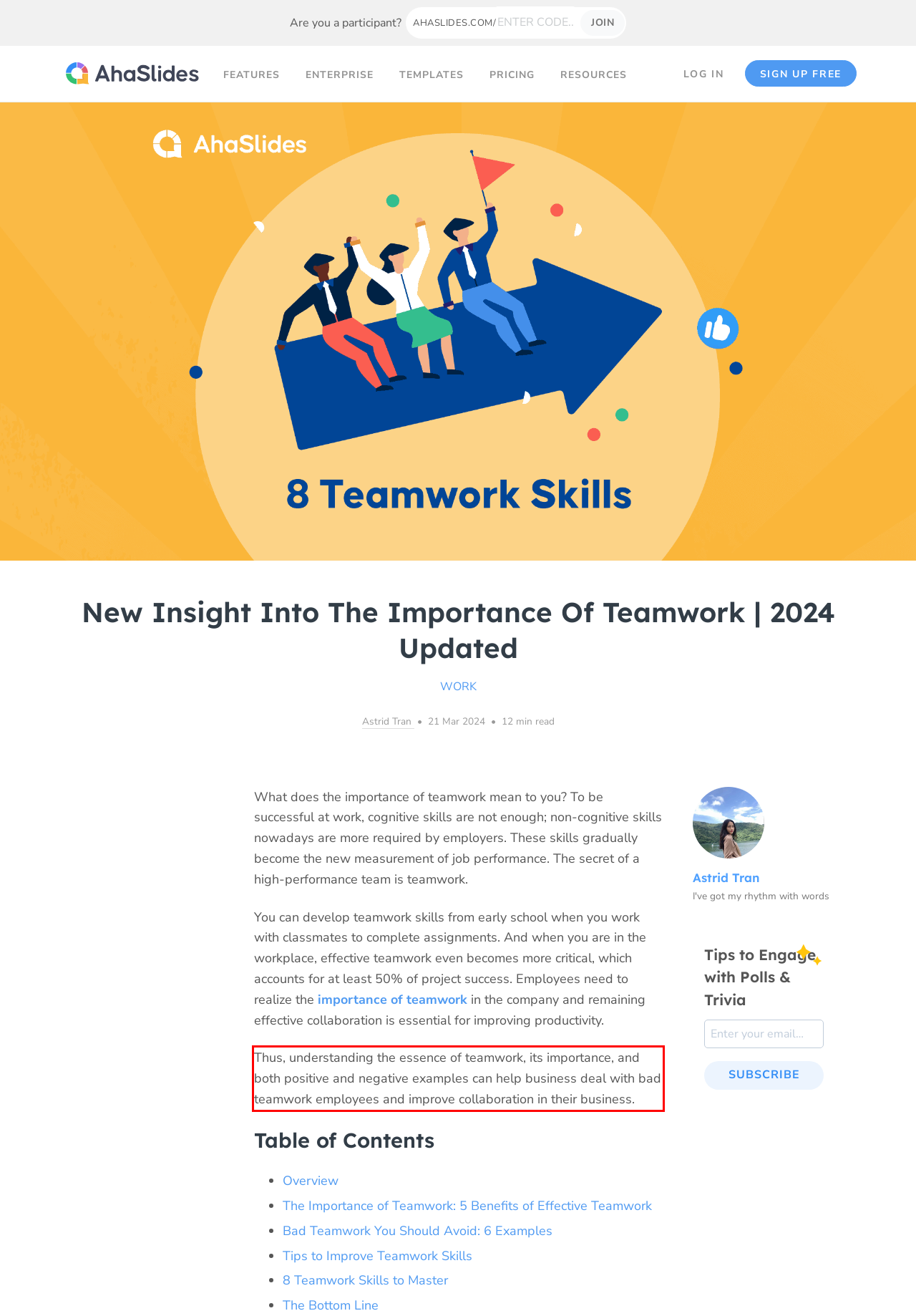You have a webpage screenshot with a red rectangle surrounding a UI element. Extract the text content from within this red bounding box.

Thus, understanding the essence of teamwork, its importance, and both positive and negative examples can help business deal with bad teamwork employees and improve collaboration in their business.